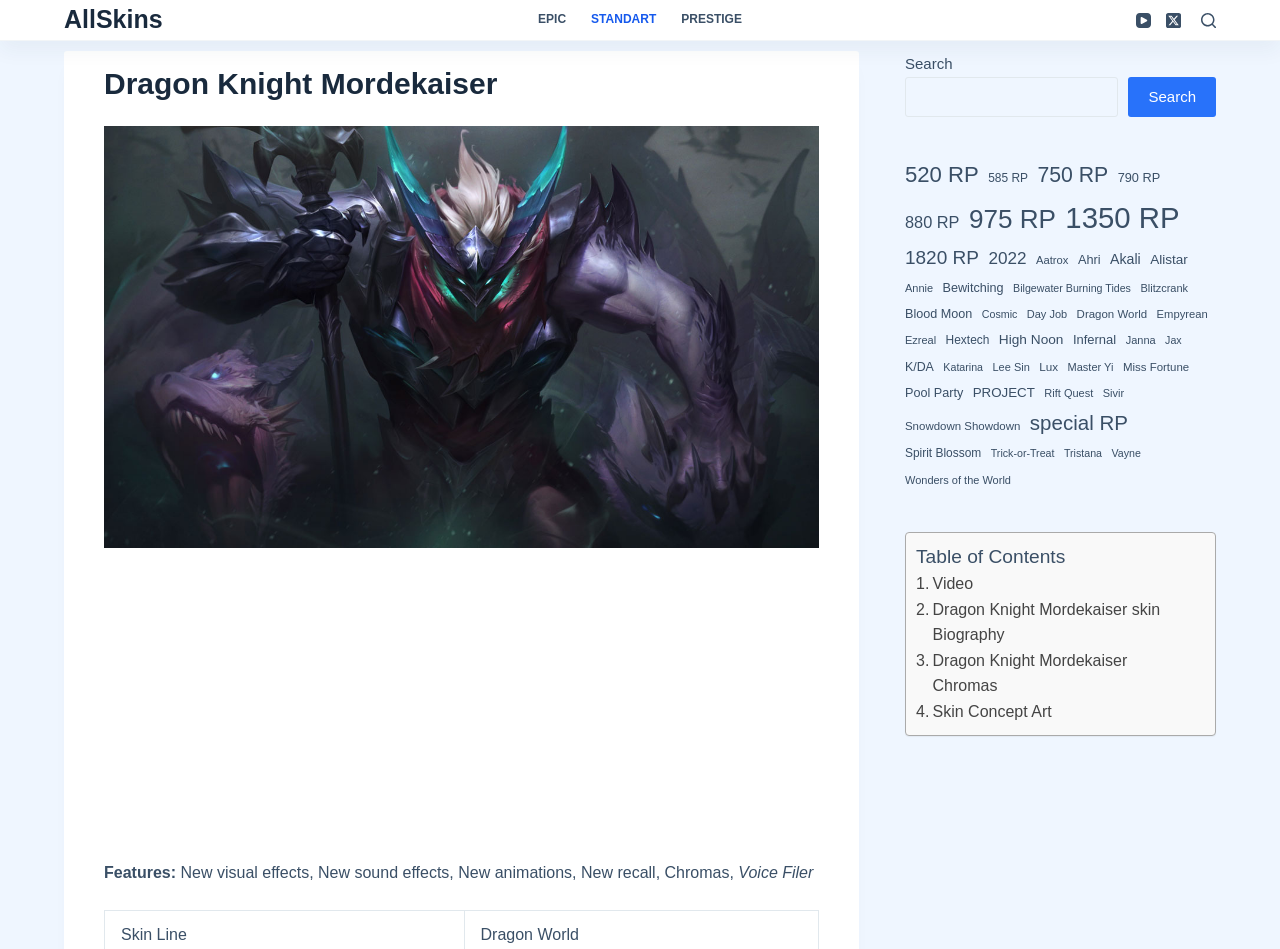Bounding box coordinates are to be given in the format (top-left x, top-left y, bottom-right x, bottom-right y). All values must be floating point numbers between 0 and 1. Provide the bounding box coordinate for the UI element described as: Dragon Knight Mordekaiser skin Biography

[0.716, 0.629, 0.934, 0.683]